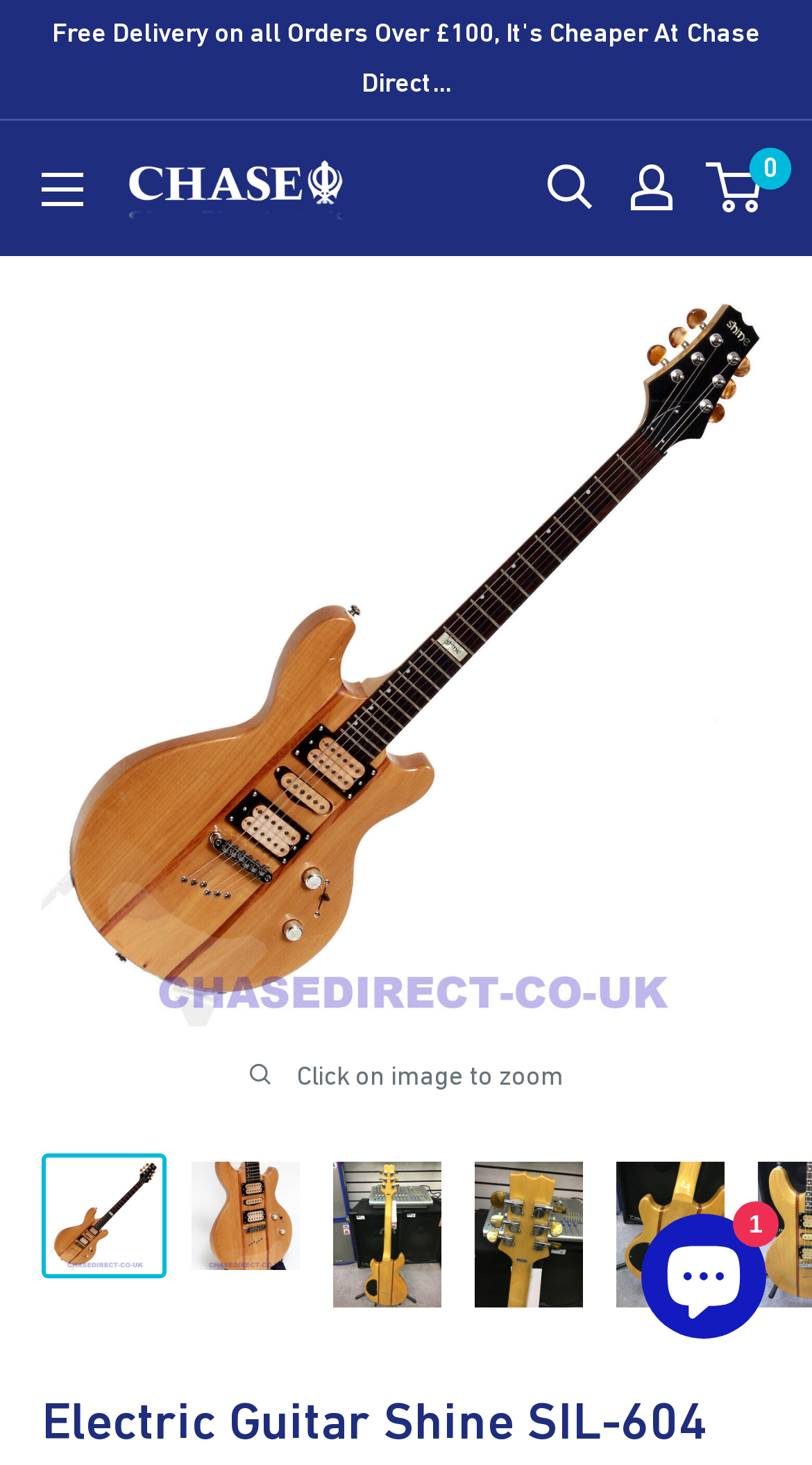Is there a menu button on the webpage?
Respond to the question with a single word or phrase according to the image.

Yes